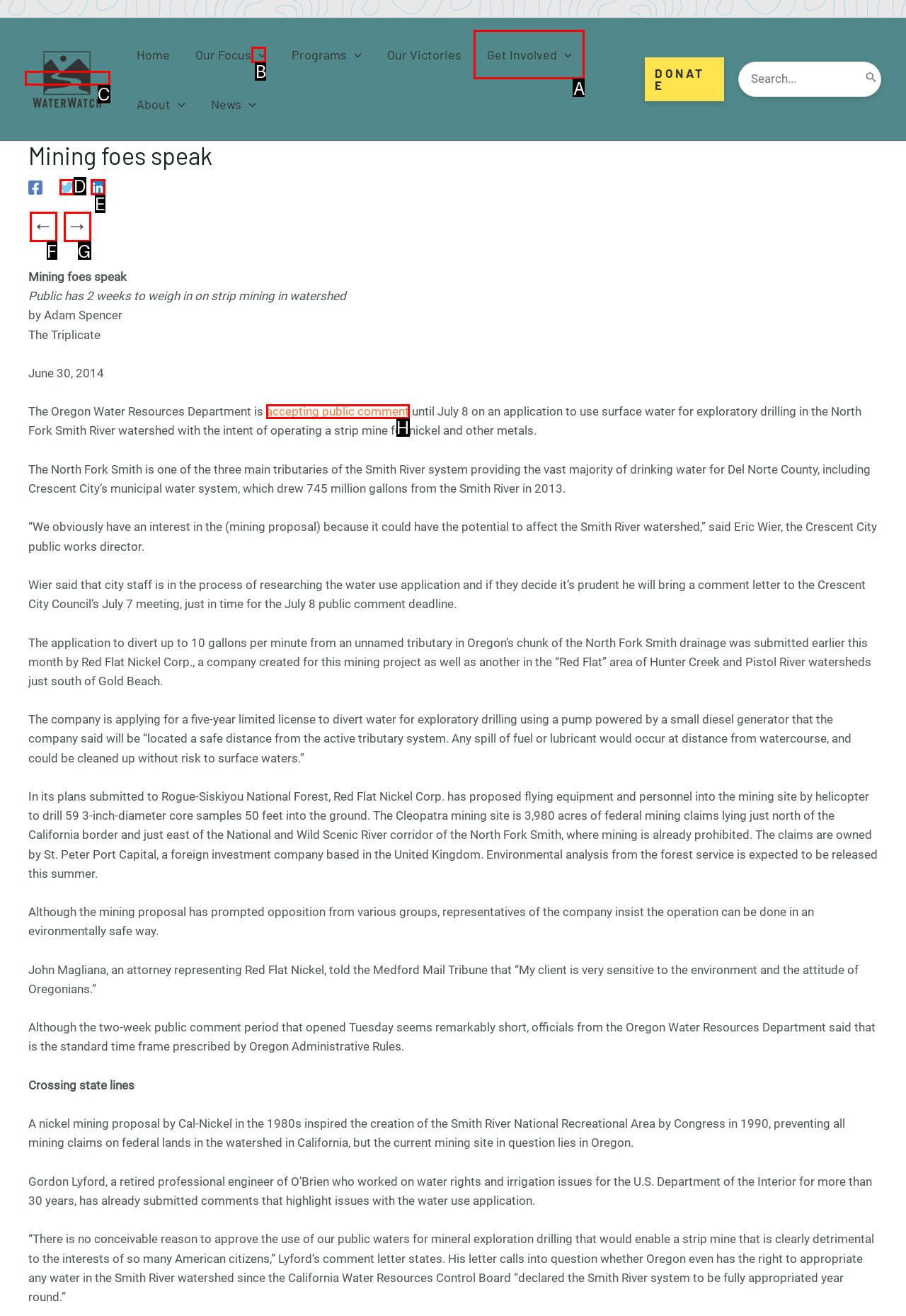Provide the letter of the HTML element that you need to click on to perform the task: Subscribe.
Answer with the letter corresponding to the correct option.

None